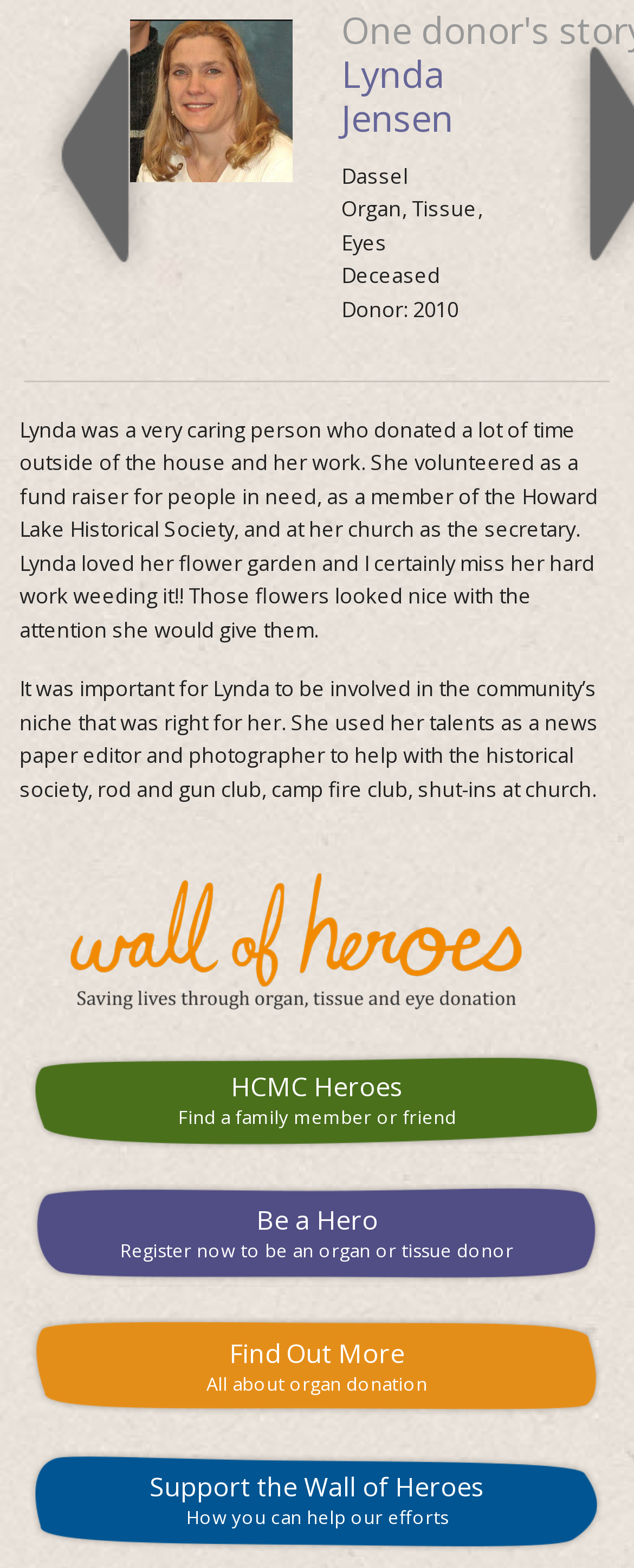When did Lynda become a registered donor?
Provide an in-depth and detailed answer to the question.

Based on the webpage, Lynda became a registered donor when she first received her driver's license. This is mentioned in the context of her decision to become an organ donor and her conversation with someone about the donor program before her unexpected death.